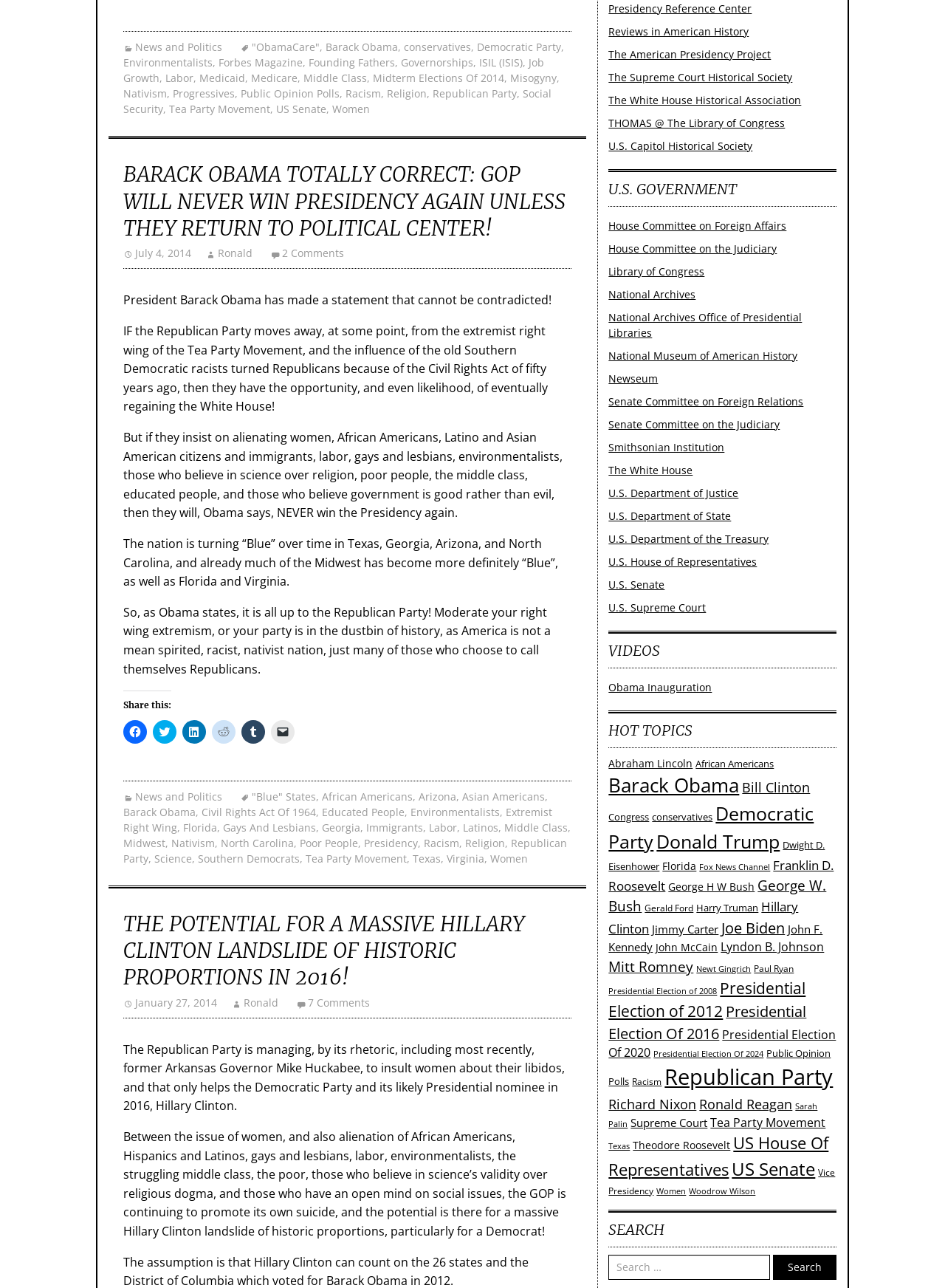Determine the bounding box coordinates for the element that should be clicked to follow this instruction: "Click on the link to view the article about Environmentalists". The coordinates should be given as four float numbers between 0 and 1, in the format [left, top, right, bottom].

[0.13, 0.043, 0.225, 0.054]